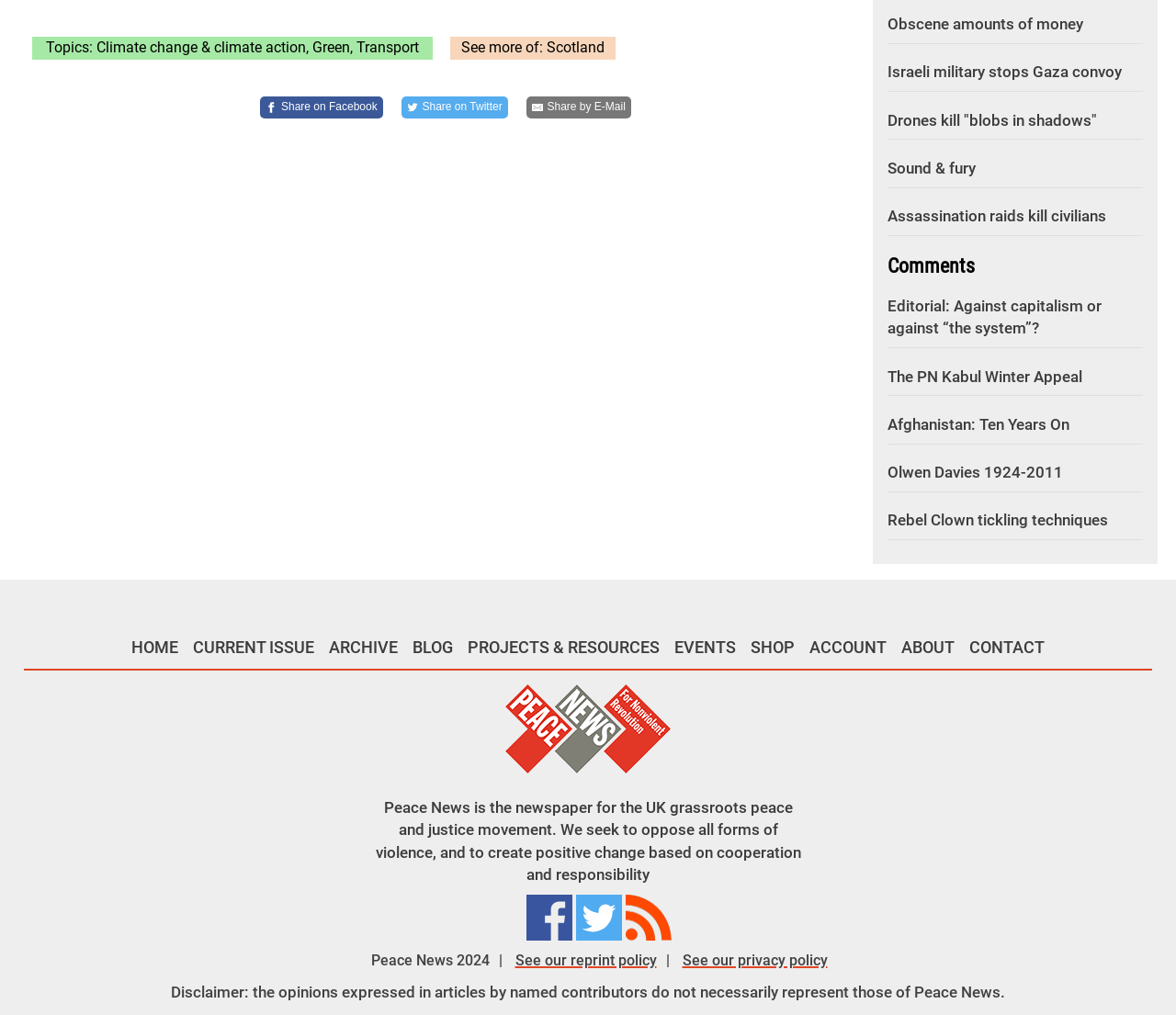Kindly provide the bounding box coordinates of the section you need to click on to fulfill the given instruction: "View Comments".

[0.755, 0.251, 0.972, 0.273]